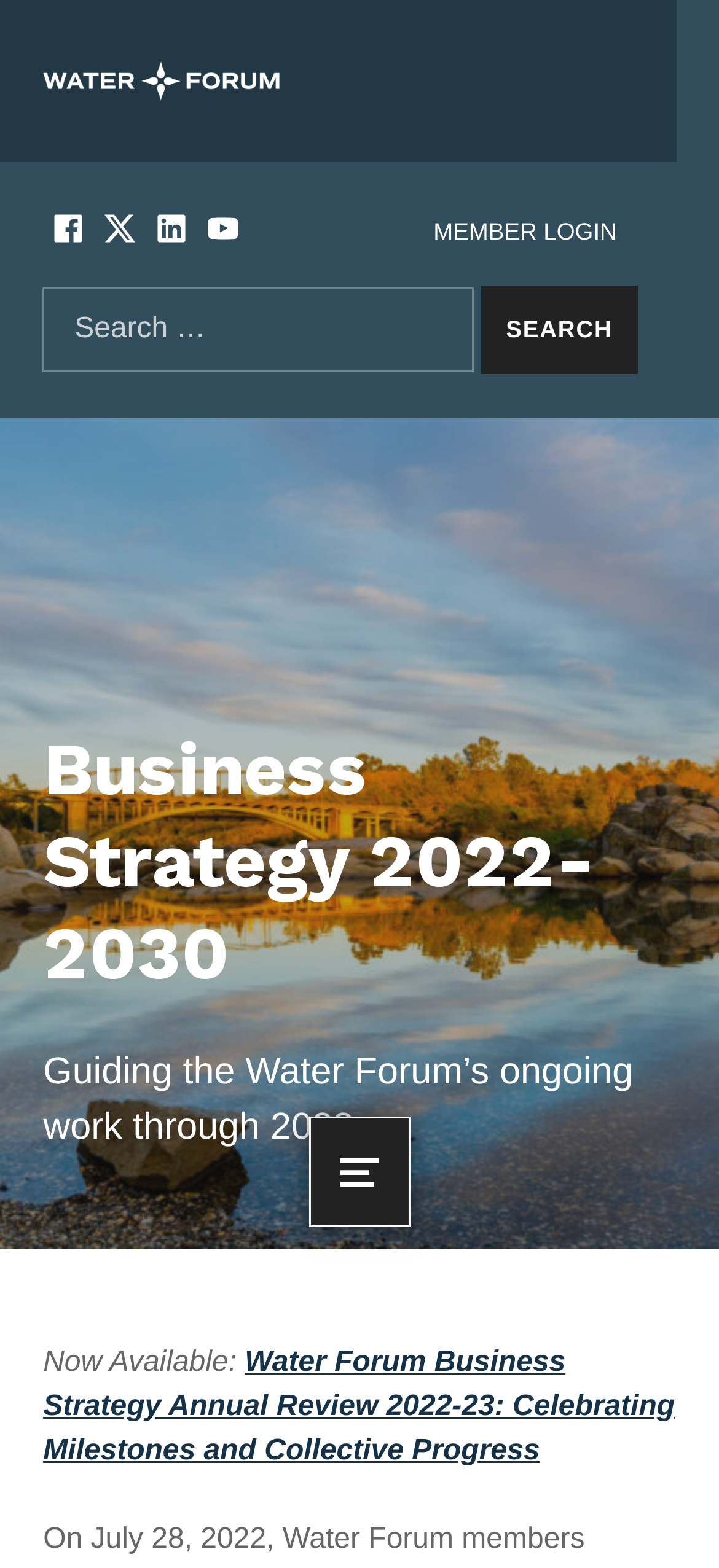Highlight the bounding box coordinates of the region I should click on to meet the following instruction: "View the Water Forum Business Strategy Annual Review".

[0.06, 0.859, 0.939, 0.935]